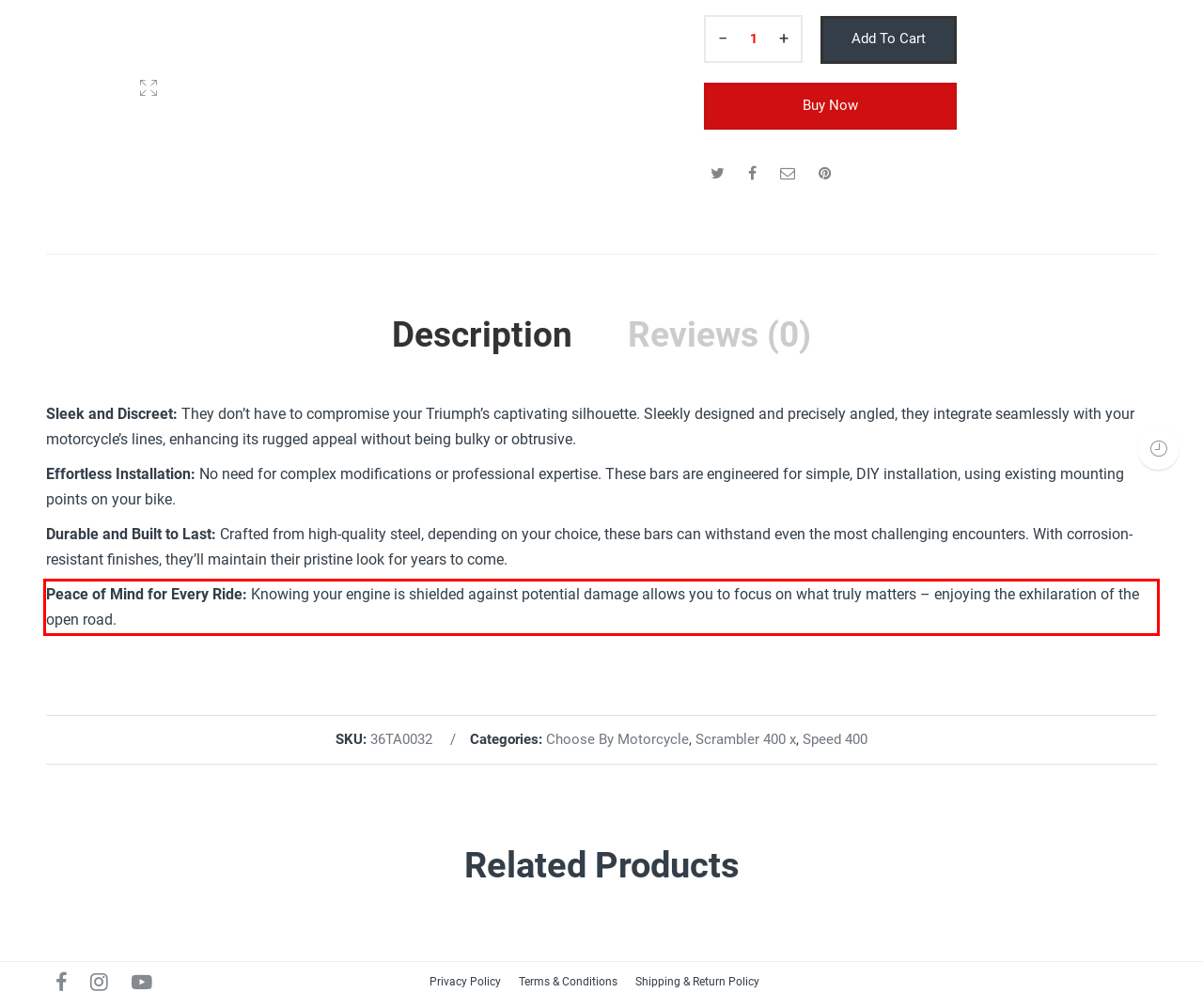You are provided with a screenshot of a webpage that includes a red bounding box. Extract and generate the text content found within the red bounding box.

Peace of Mind for Every Ride: Knowing your engine is shielded against potential damage allows you to focus on what truly matters – enjoying the exhilaration of the open road.